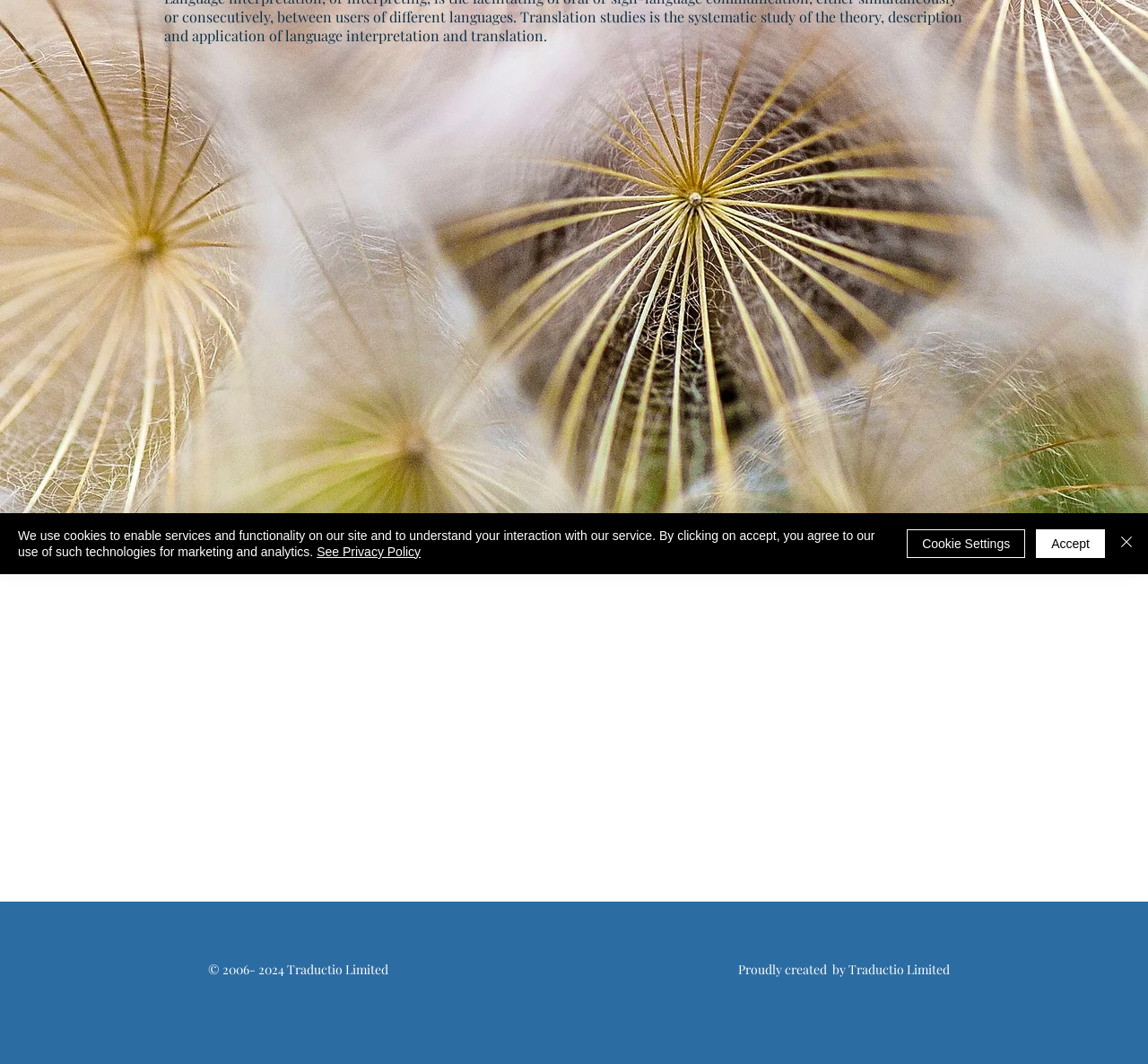Provide the bounding box coordinates of the UI element that matches the description: "aria-label="Close"".

[0.972, 0.495, 0.991, 0.526]